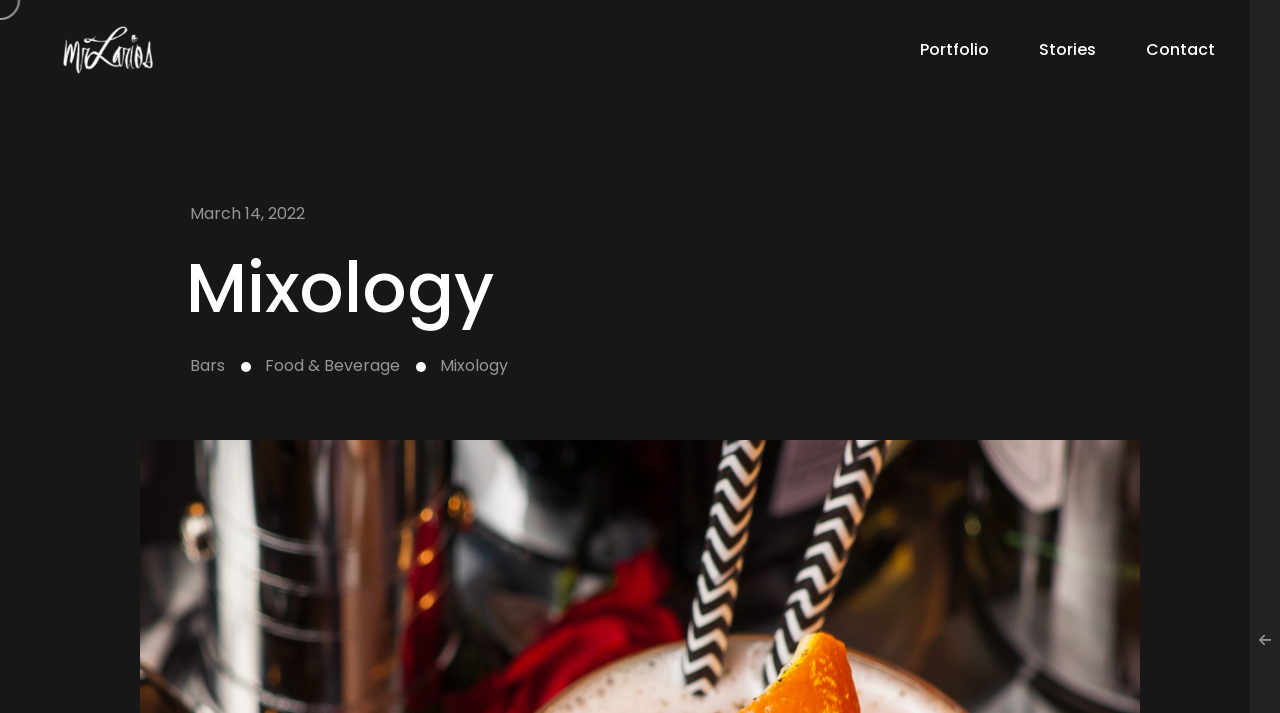Could you specify the bounding box coordinates for the clickable section to complete the following instruction: "go to portfolio"?

[0.715, 0.056, 0.777, 0.084]